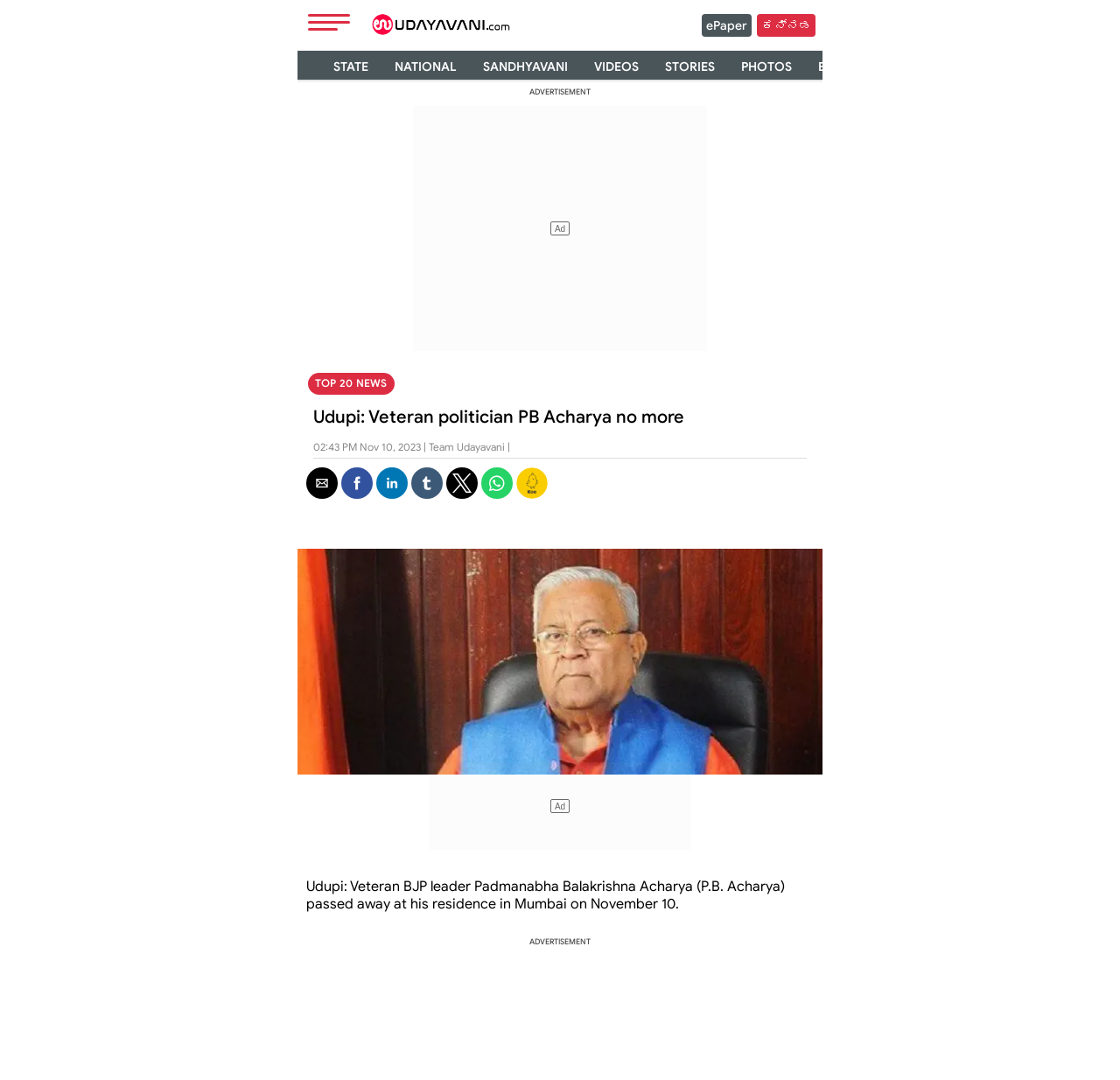Please locate the bounding box coordinates of the element that needs to be clicked to achieve the following instruction: "Read the top 20 news". The coordinates should be four float numbers between 0 and 1, i.e., [left, top, right, bottom].

[0.275, 0.345, 0.352, 0.365]